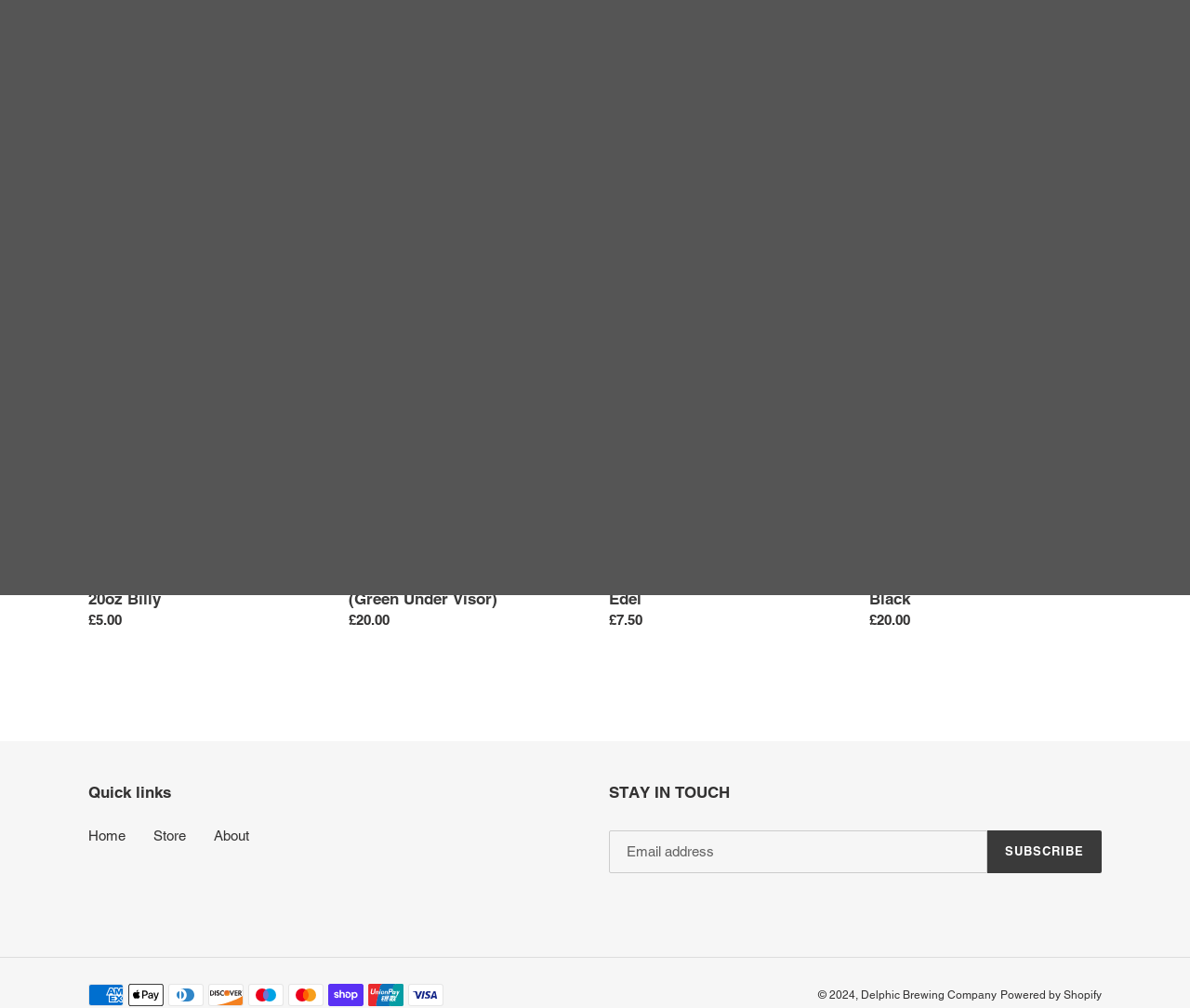Provide the bounding box coordinates of the HTML element described as: "Delphic Brewing Company". The bounding box coordinates should be four float numbers between 0 and 1, i.e., [left, top, right, bottom].

[0.723, 0.98, 0.838, 0.993]